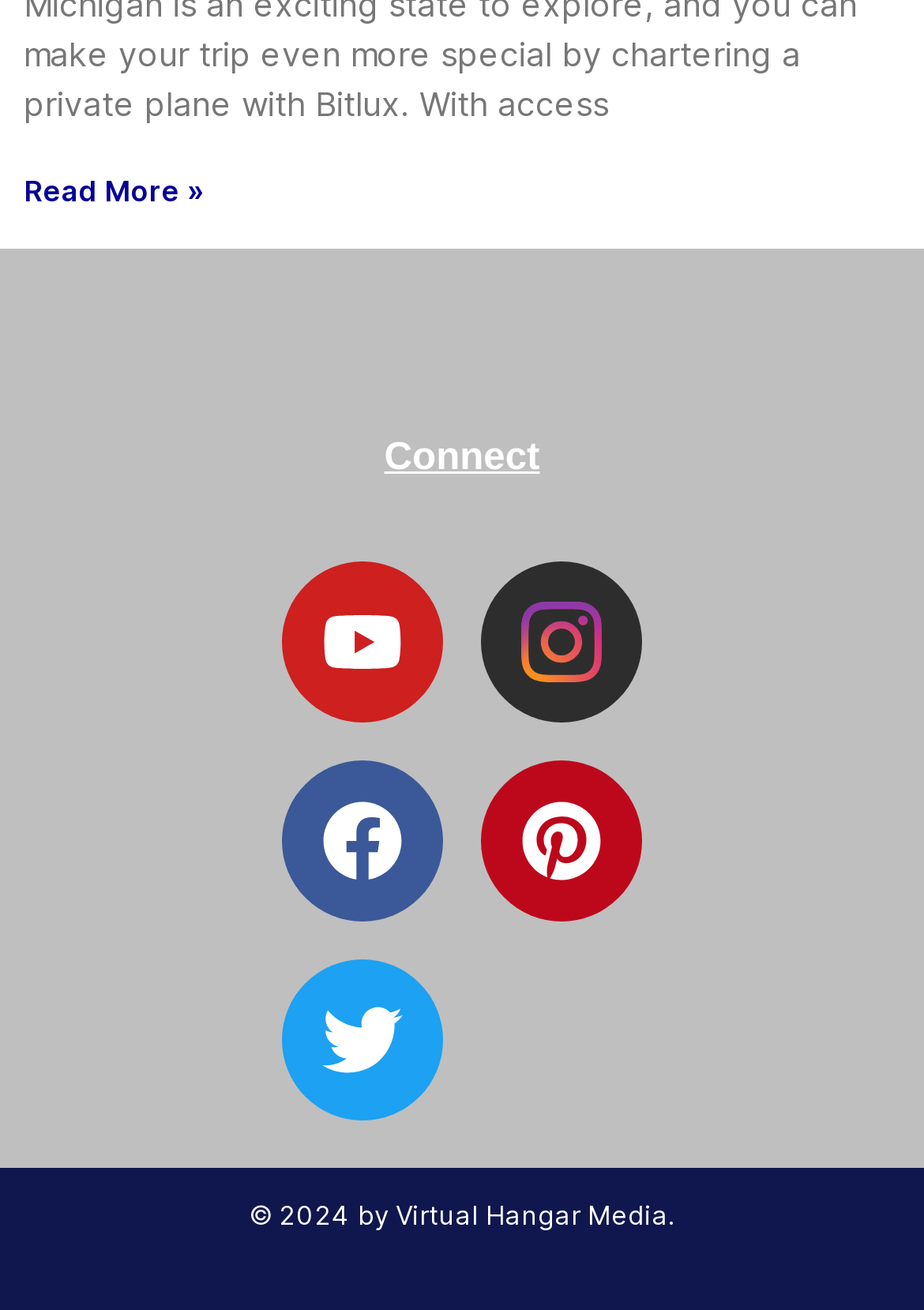Give a short answer to this question using one word or a phrase:
What is the text of the first link?

Read more about Top Reasons to Opt for Grand Rapids, MI Private Jet Charter